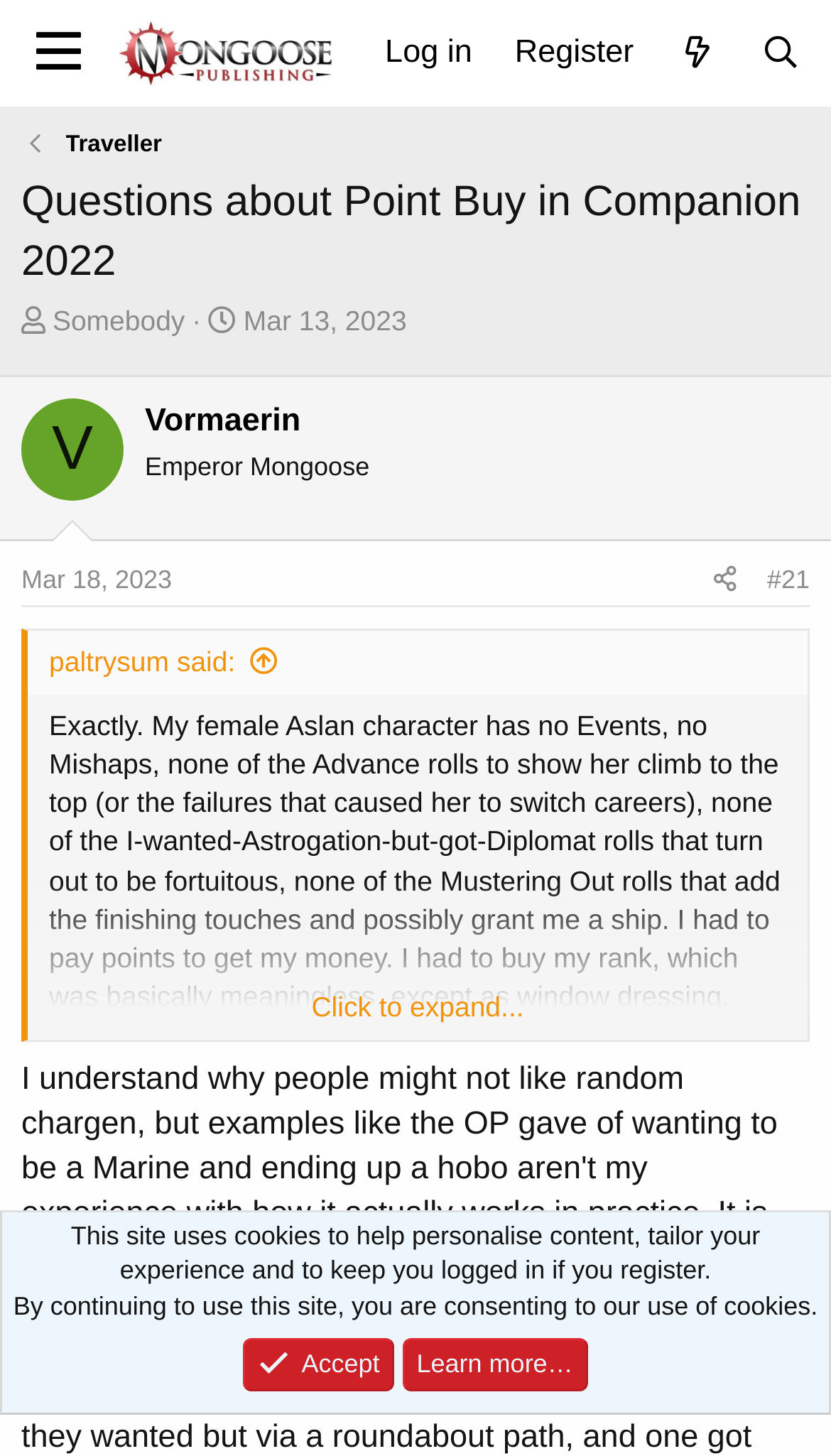Using the description: "Learn more…", identify the bounding box of the corresponding UI element in the screenshot.

[0.483, 0.919, 0.707, 0.956]